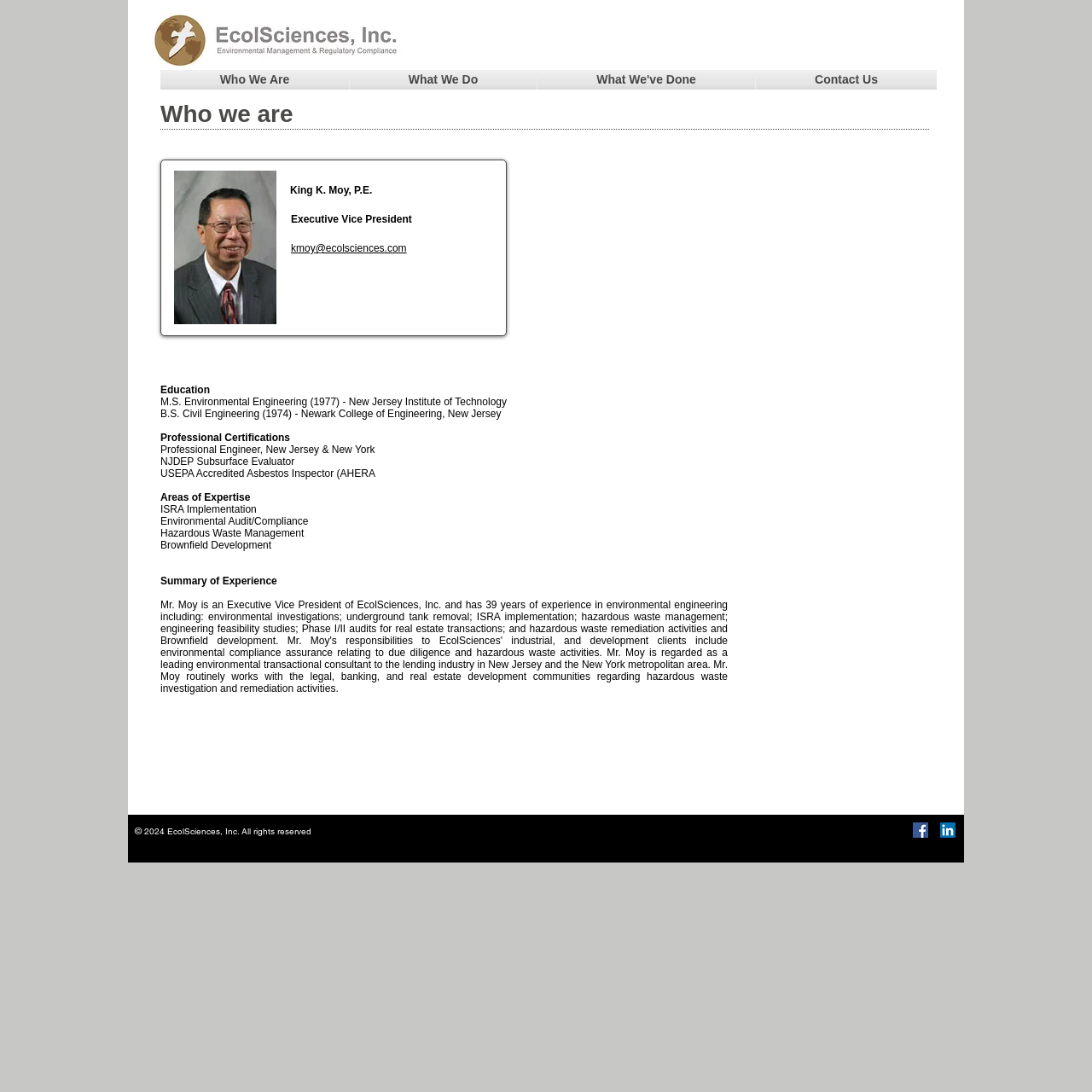Pinpoint the bounding box coordinates of the clickable element needed to complete the instruction: "Click the ECOL Logo". The coordinates should be provided as four float numbers between 0 and 1: [left, top, right, bottom].

[0.136, 0.01, 0.395, 0.063]